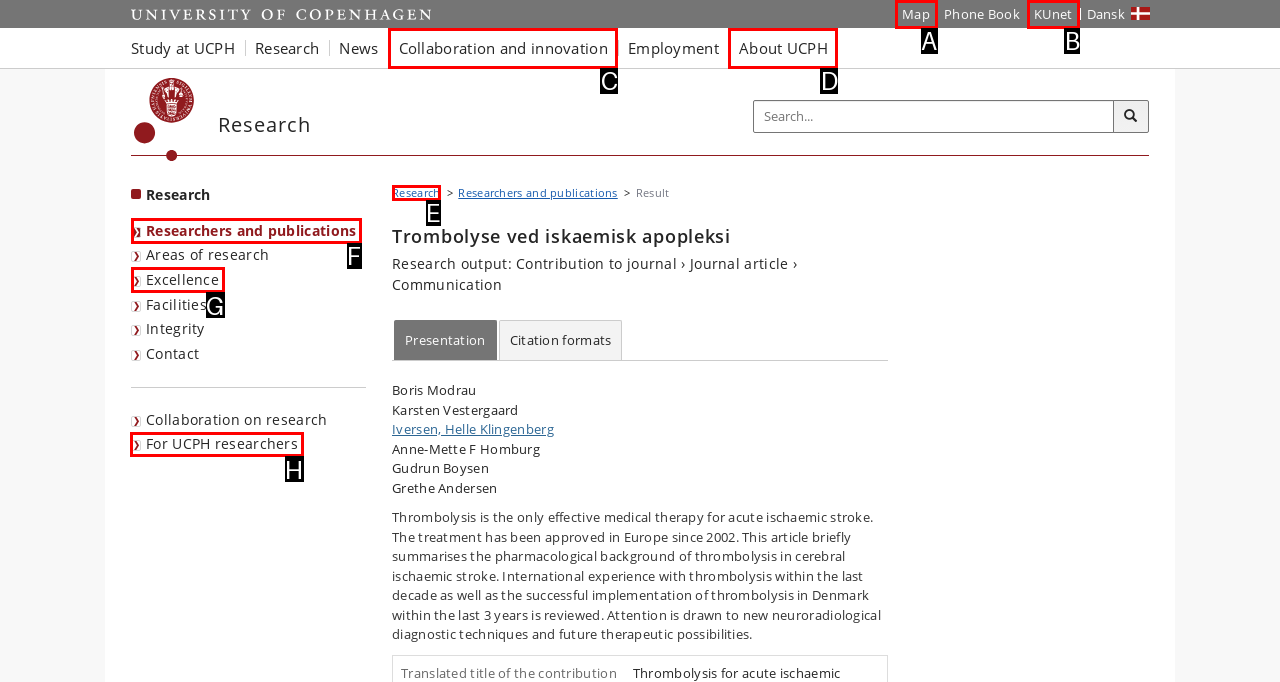Point out which HTML element you should click to fulfill the task: Go to Research Portal for UCPH Researchers.
Provide the option's letter from the given choices.

H